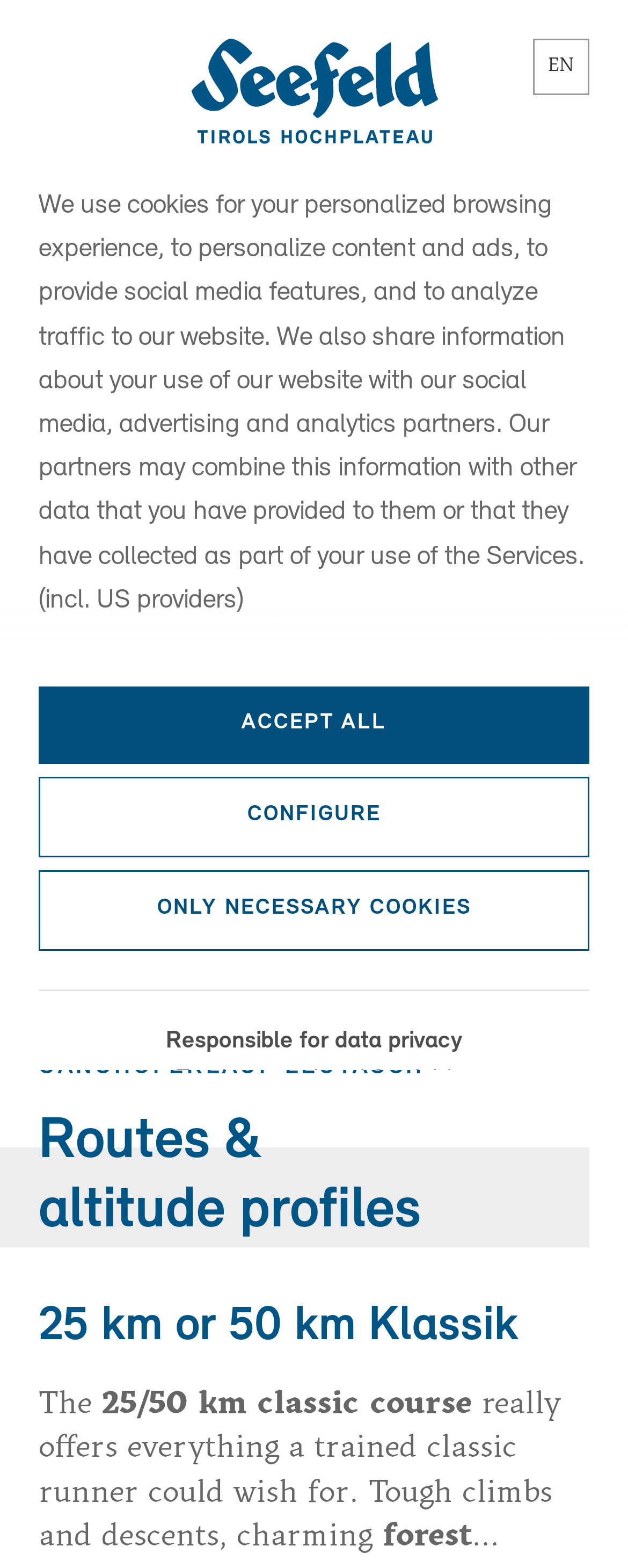Look at the image and write a detailed answer to the question: 
What feature is available in the top-right corner of the webpage?

The webpage has a button labeled 'SEARCH' in the top-right corner, indicating that a search feature is available at this location.